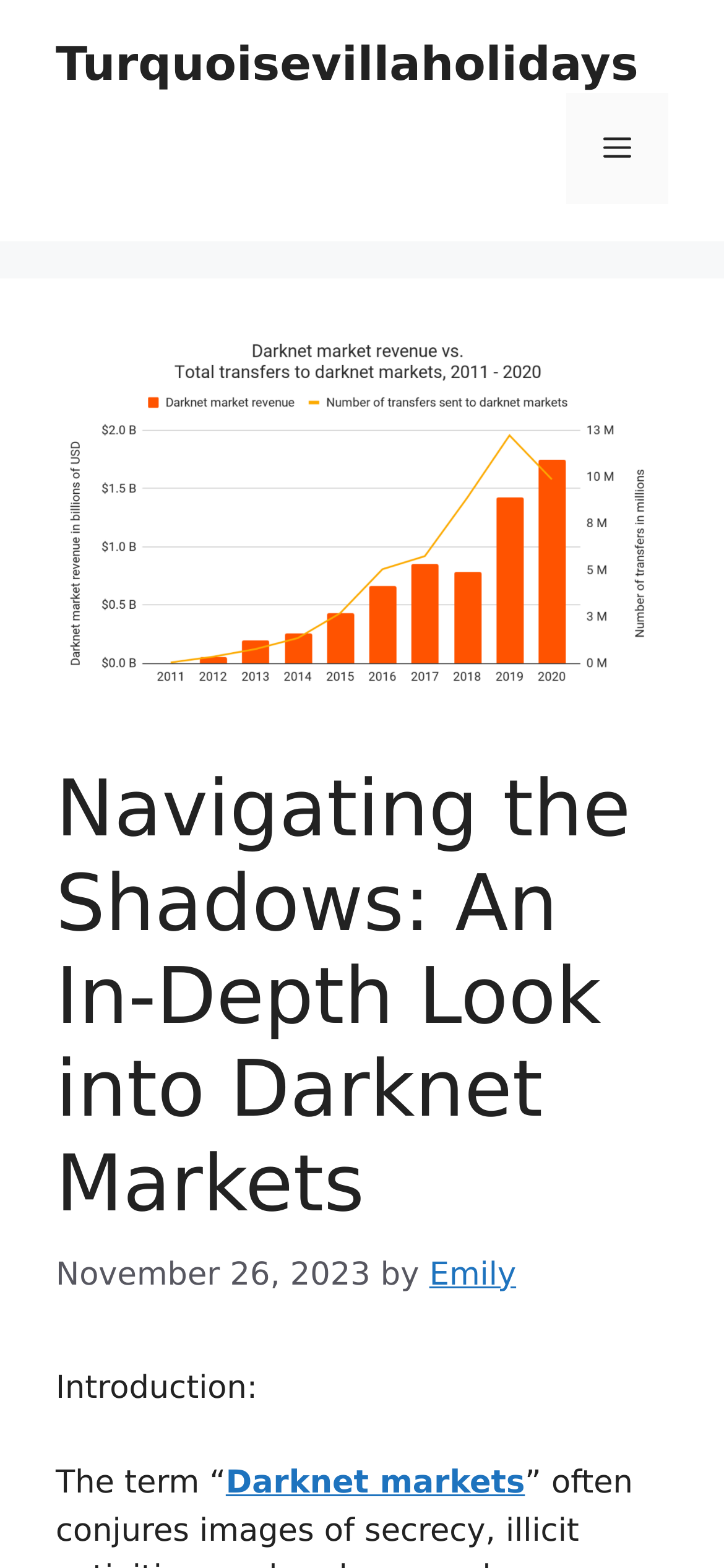Extract the primary header of the webpage and generate its text.

Navigating the Shadows: An In-Depth Look into Darknet Markets